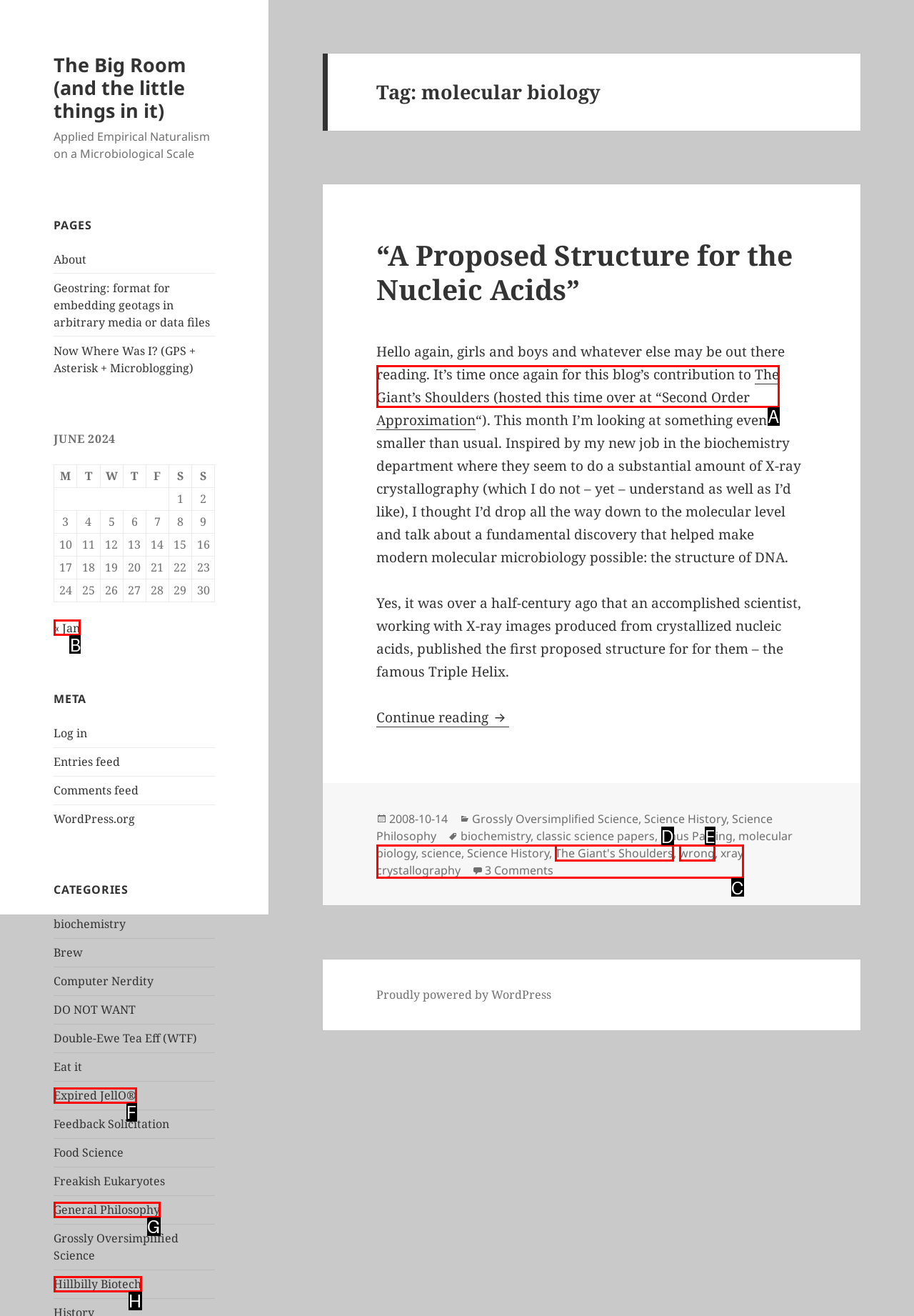Specify the letter of the UI element that should be clicked to achieve the following: Click on the '« Jan' link
Provide the corresponding letter from the choices given.

B